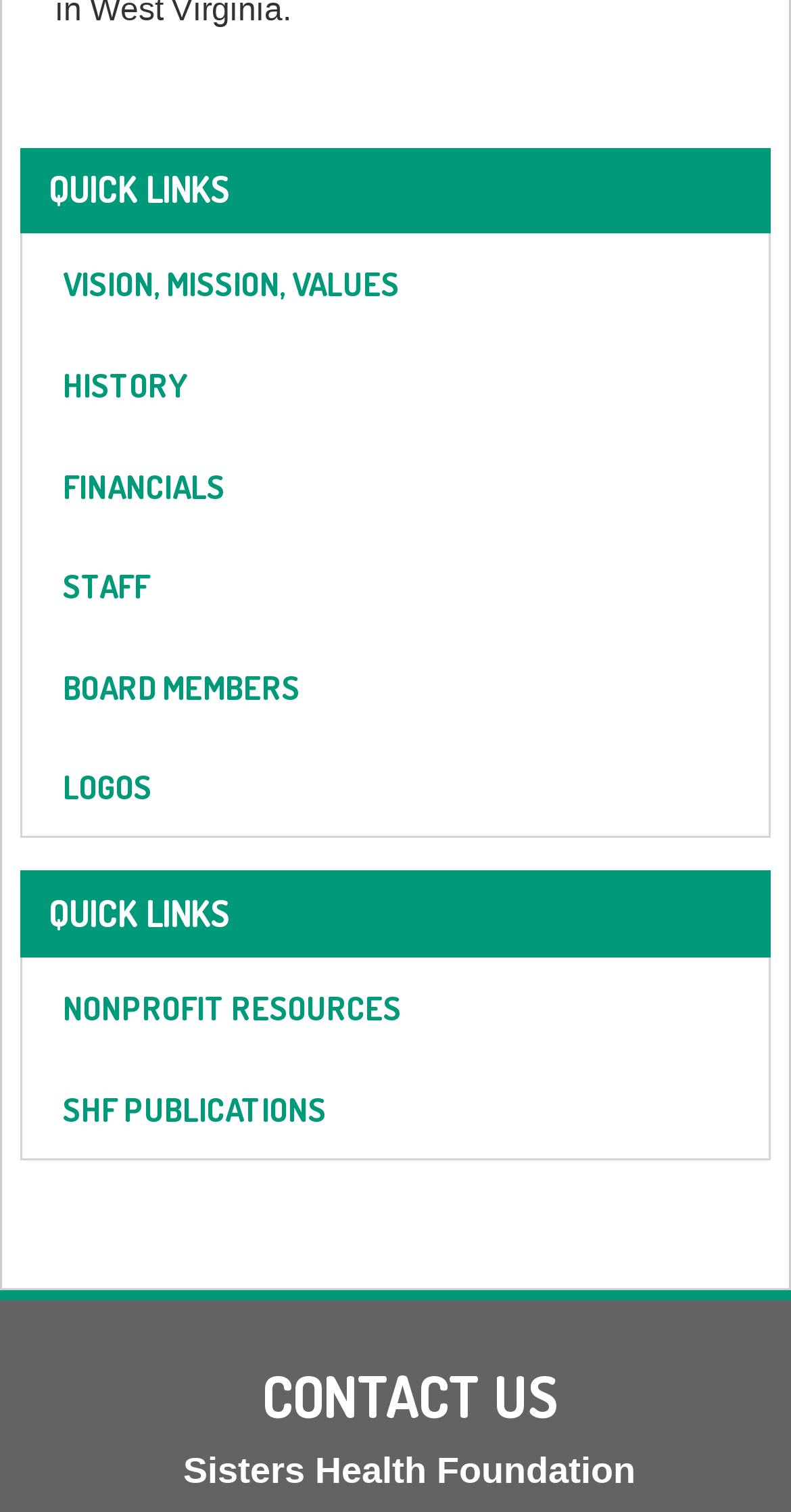Use a single word or phrase to answer the question: What is the last link under the 'QUICK LINKS' heading?

SHF PUBLICATIONS